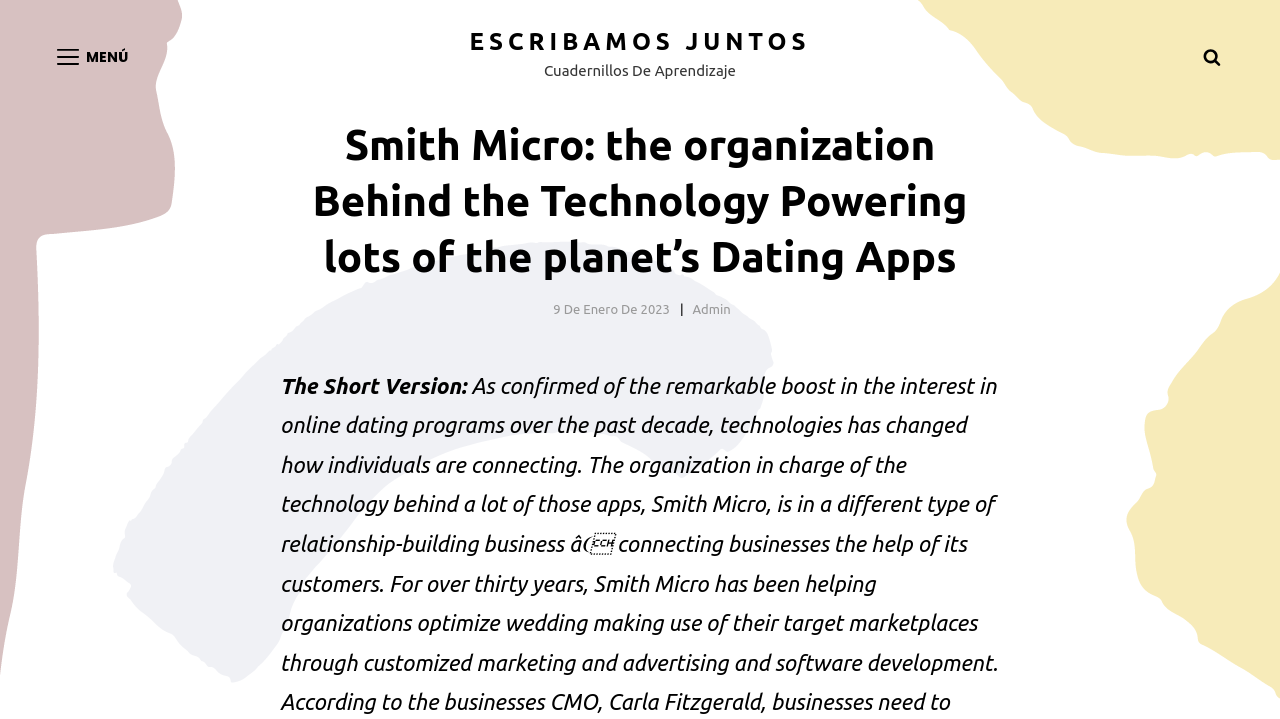Answer the question with a brief word or phrase:
What is the date mentioned on the webpage?

9 De Enero De 2023